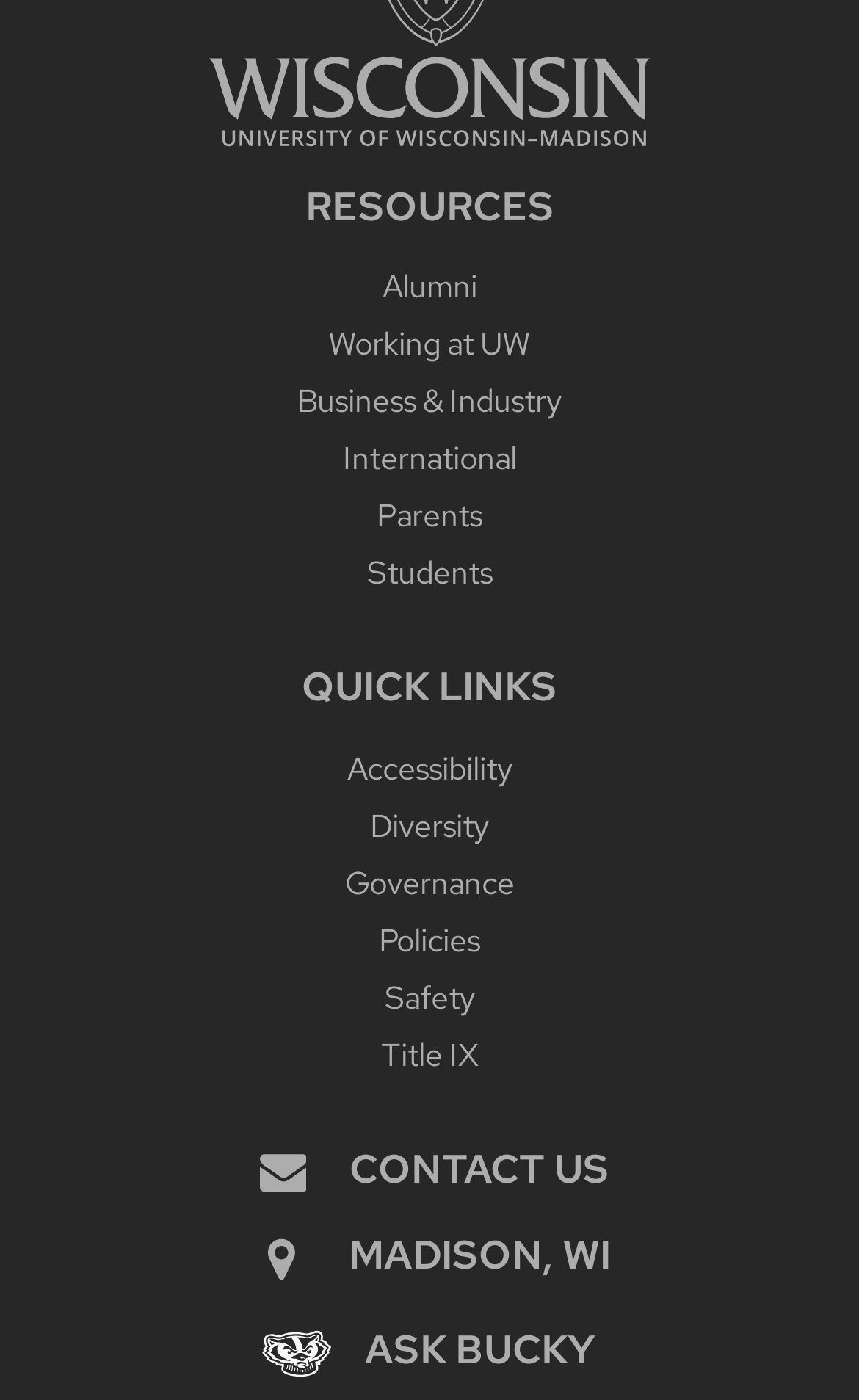Locate the bounding box coordinates of the element that should be clicked to execute the following instruction: "go to Alumni page".

[0.445, 0.189, 0.555, 0.219]